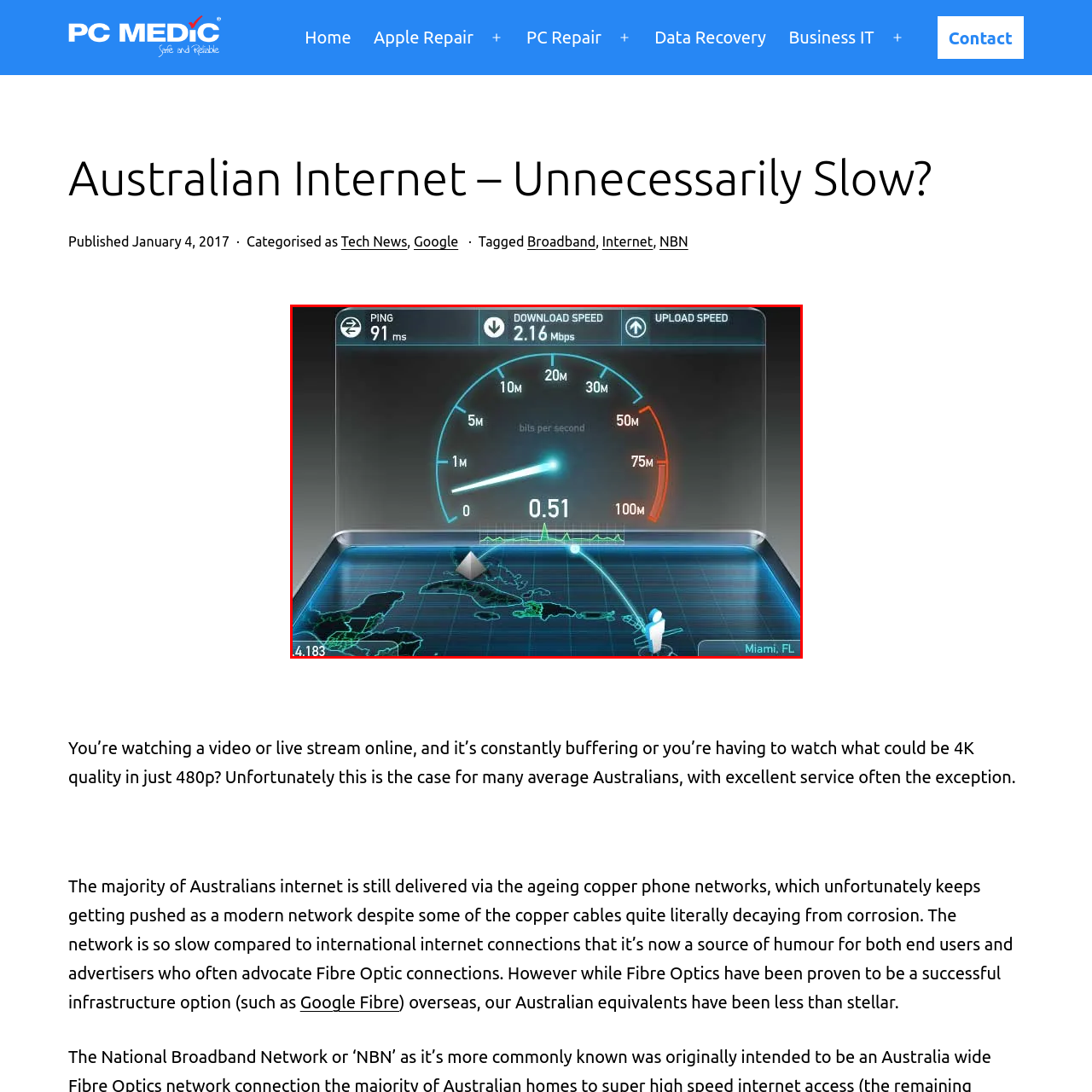Thoroughly describe the scene captured inside the red-bordered image.

The image displays a speed test result showcasing internet performance metrics. At the top, indicators show a ping of 91 milliseconds, reflecting the latency of the connection. The download speed is recorded at a sluggish 2.16 Mbps, while the upload speed is notably lower at 0.51 Mbps. This starkly illustrates the challenges faced by many Australians regarding their internet connectivity, where such low speeds can severely impact activities like streaming and online gaming. The graphic also includes a geographical context, depicting a map that highlights the connection's path from Miami, FL. The overall design emphasizes the frustration often associated with slow internet speeds, a common theme in discussions about Australian internet infrastructure and its reliance on outdated technologies.